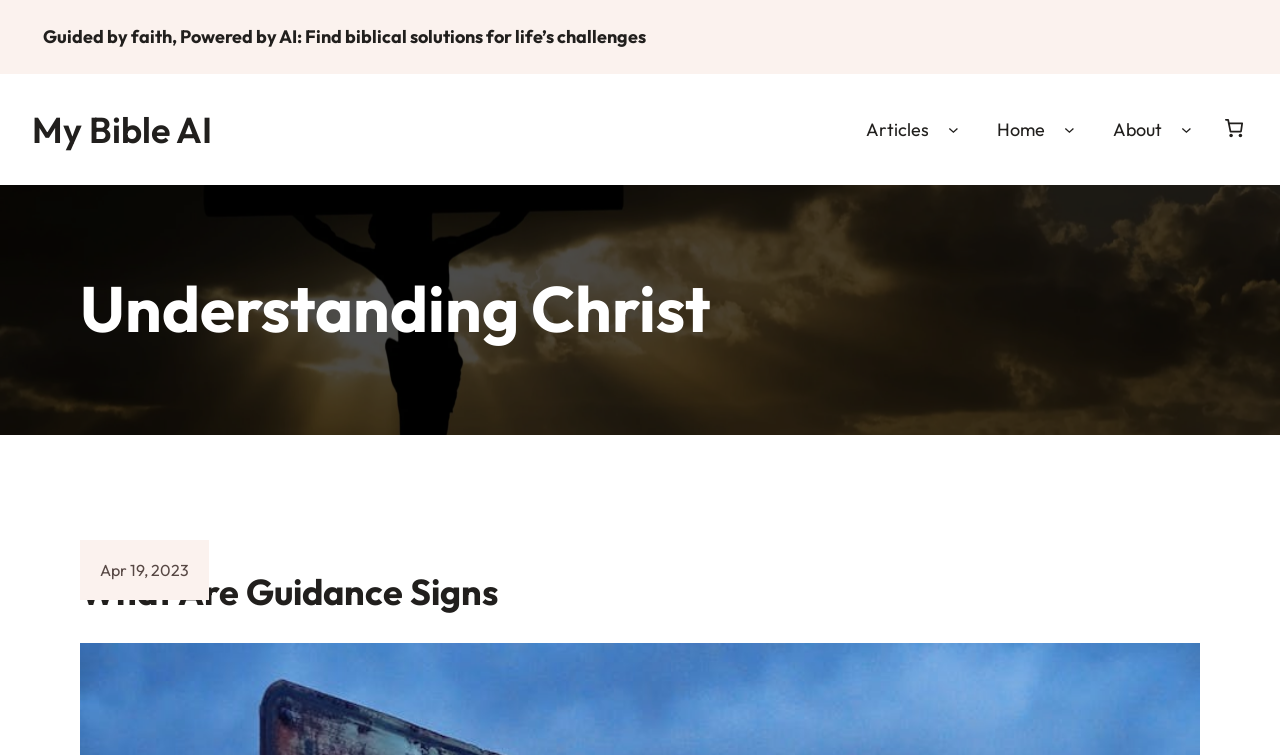Identify and provide the title of the webpage.

My Bible AI